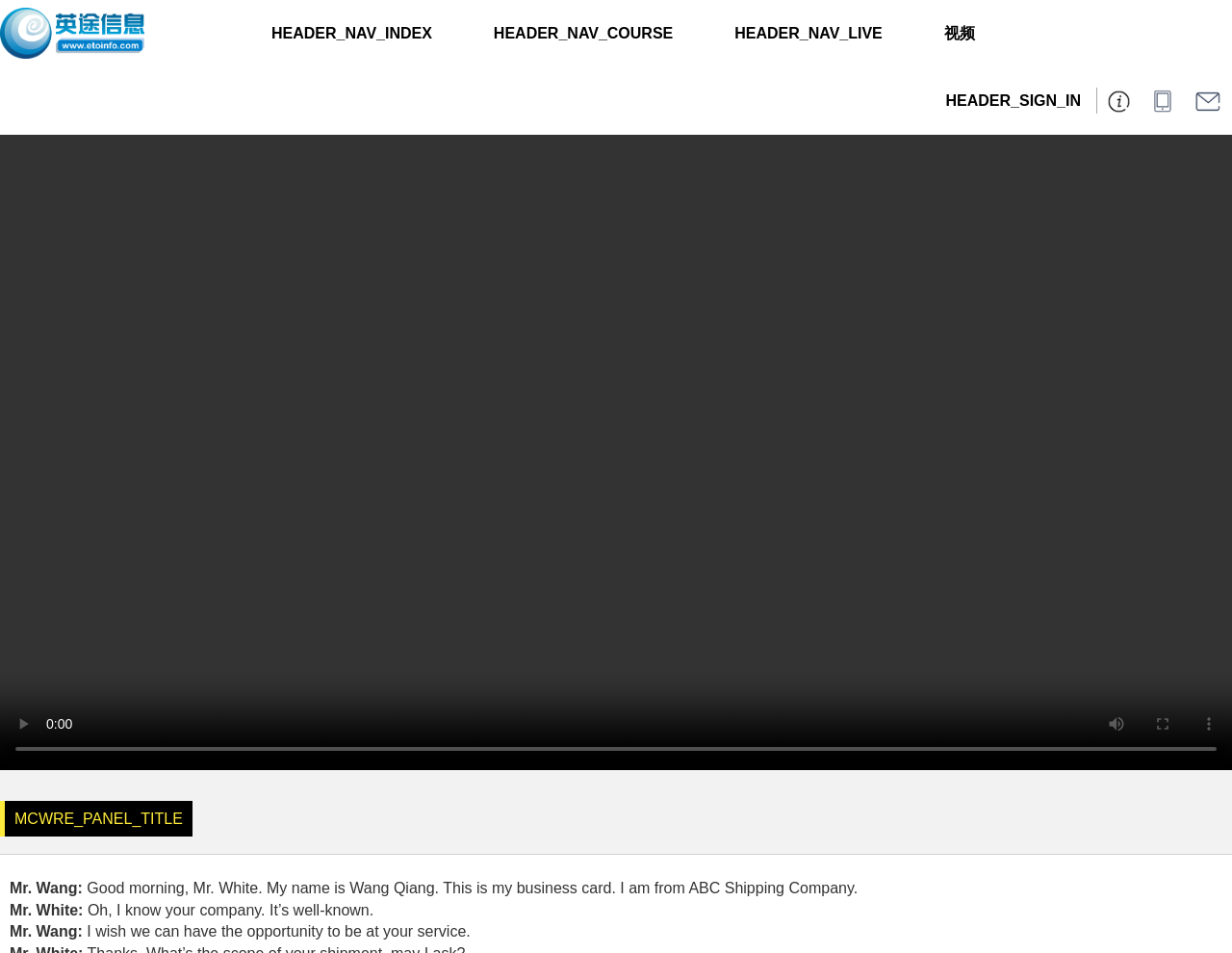Specify the bounding box coordinates of the region I need to click to perform the following instruction: "Play the video". The coordinates must be four float numbers in the range of 0 to 1, i.e., [left, top, right, bottom].

[0.0, 0.735, 0.038, 0.784]